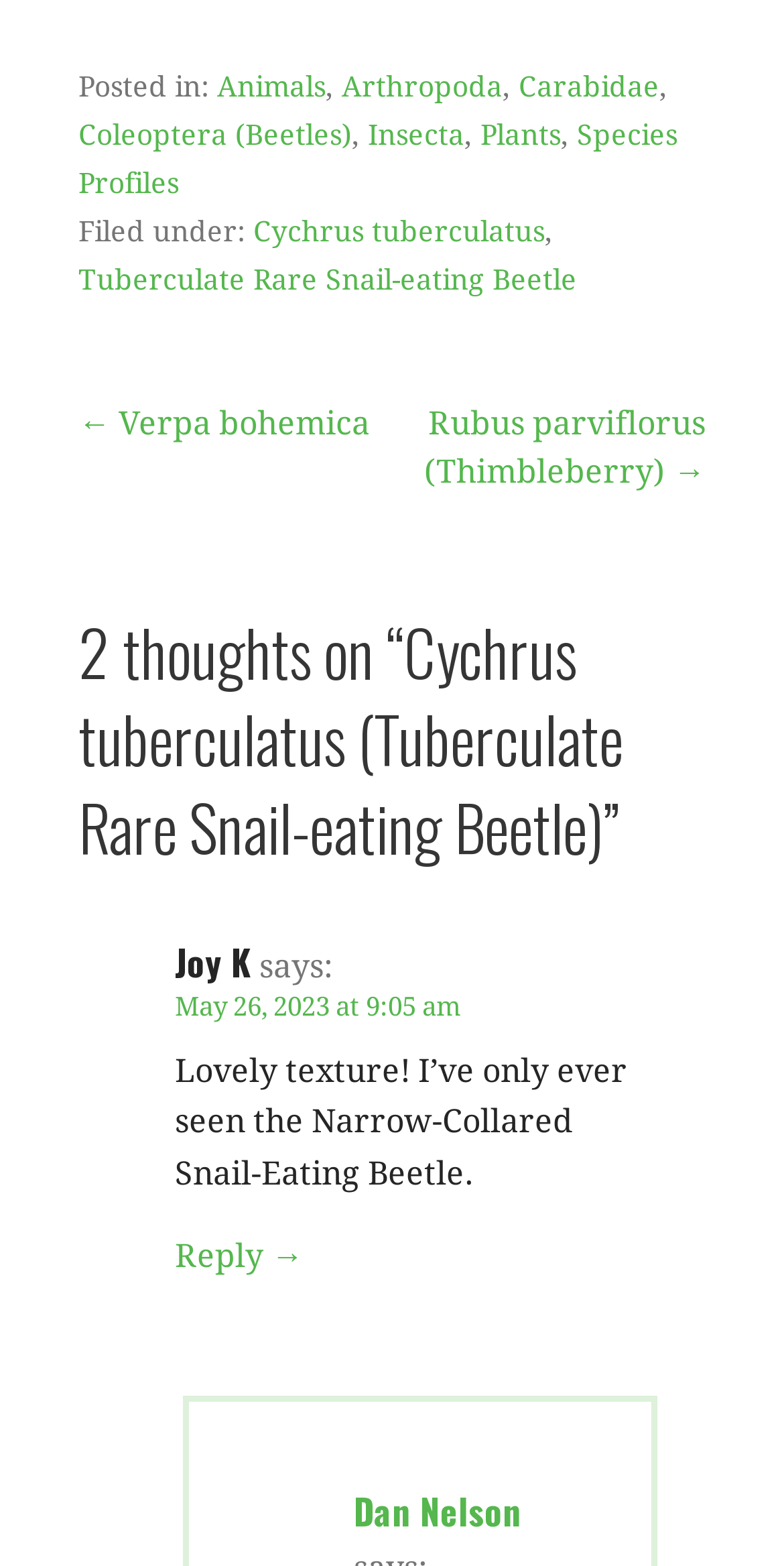Identify the bounding box coordinates of the part that should be clicked to carry out this instruction: "Read the 'Species Profiles' page".

[0.1, 0.076, 0.864, 0.127]